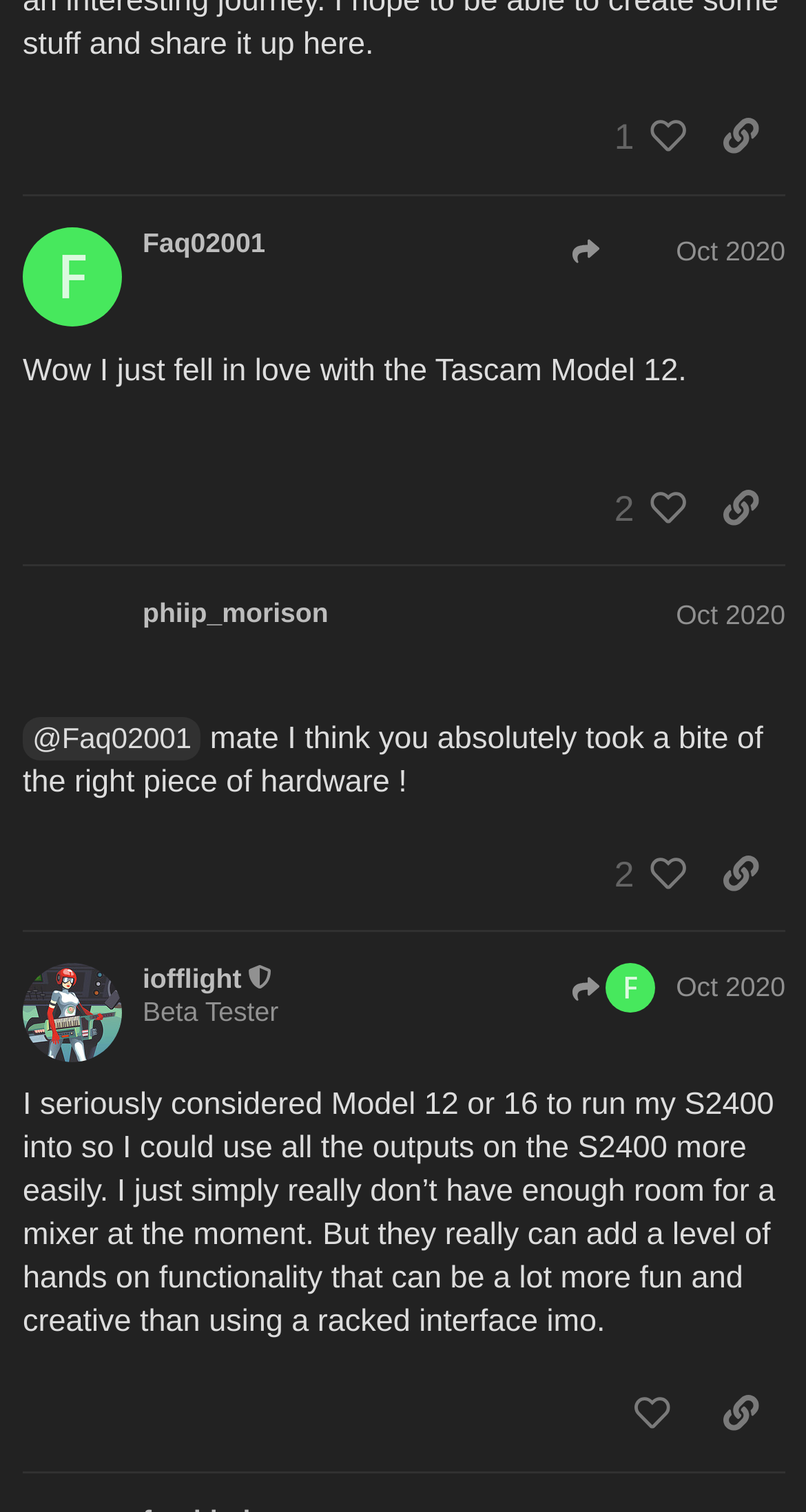How many posts are displayed on this page?
Please provide a comprehensive answer based on the contents of the image.

I counted the number of regions with the label 'post #X by @username' and found three of them, indicating that there are three posts displayed on this page.